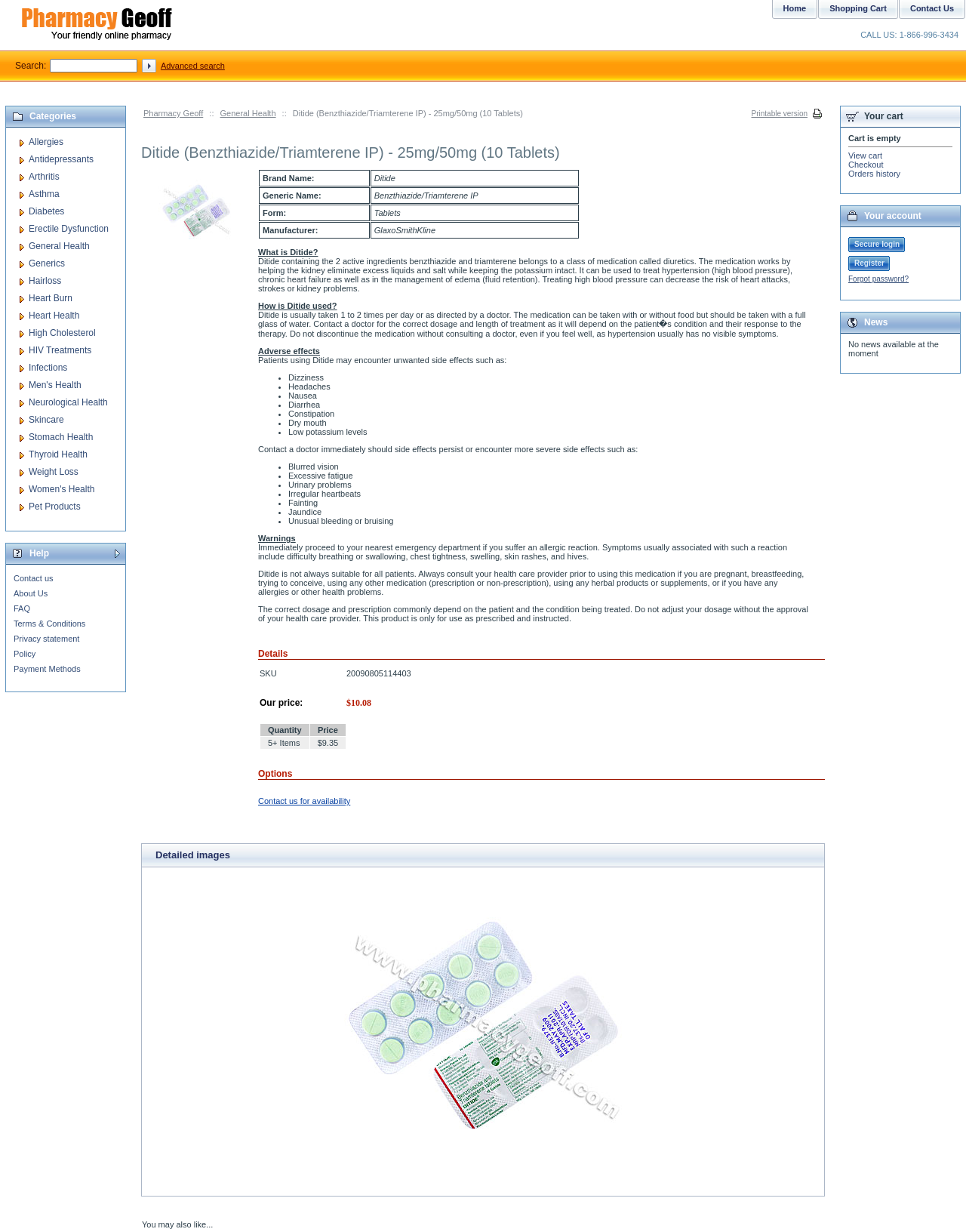Write an elaborate caption that captures the essence of the webpage.

This webpage is about Ditide, a medication containing benzthiazide and triamterene, which belongs to a class of diuretics. The page is divided into several sections, with a heading at the top displaying the medication's name and a brief description.

At the top of the page, there is a navigation bar with links to "Pharmacy Geoff" and "General Health", as well as a "Printable version" link. Below this, there is an image of the medication's packaging.

The main content of the page is divided into two sections: "Description" and "Details". The "Description" section provides information about what Ditide is, how it works, and its uses. It also lists potential side effects, warnings, and precautions.

The "Details" section is presented in a table format and provides information about the medication's brand name, generic name, form, and manufacturer. It also lists the product's SKU, price, and wholesale prices.

Throughout the page, there are several headings and subheadings that organize the content and make it easier to read. The text is presented in a clear and concise manner, with bullet points used to list potential side effects and warnings.